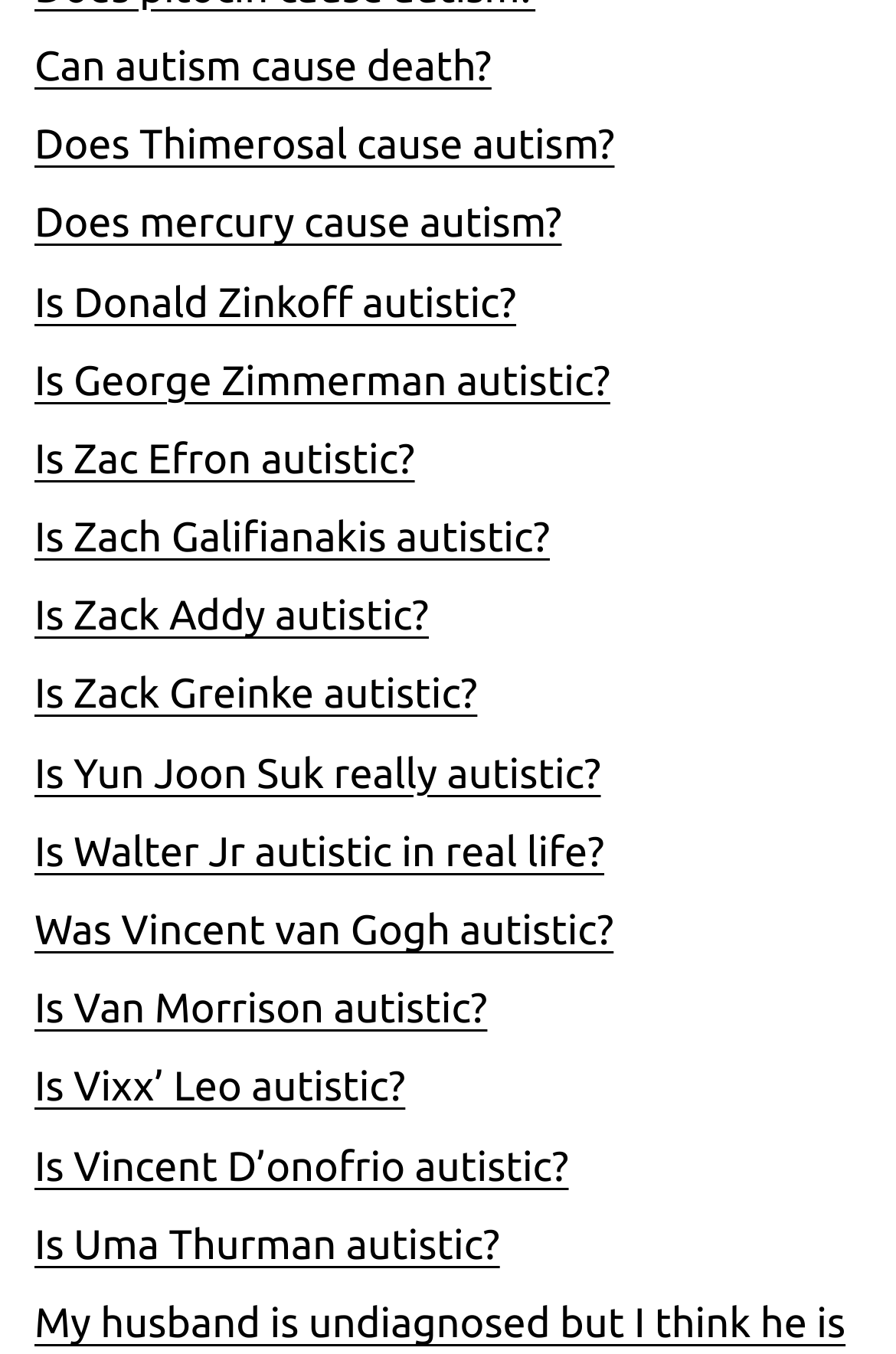Carefully observe the image and respond to the question with a detailed answer:
Are there any links related to celebrities on the webpage?

Many of the links on the webpage are related to celebrities, such as Zac Efron, Zach Galifianakis, and Uma Thurman, which suggests that the webpage is discussing autism in the context of famous individuals.